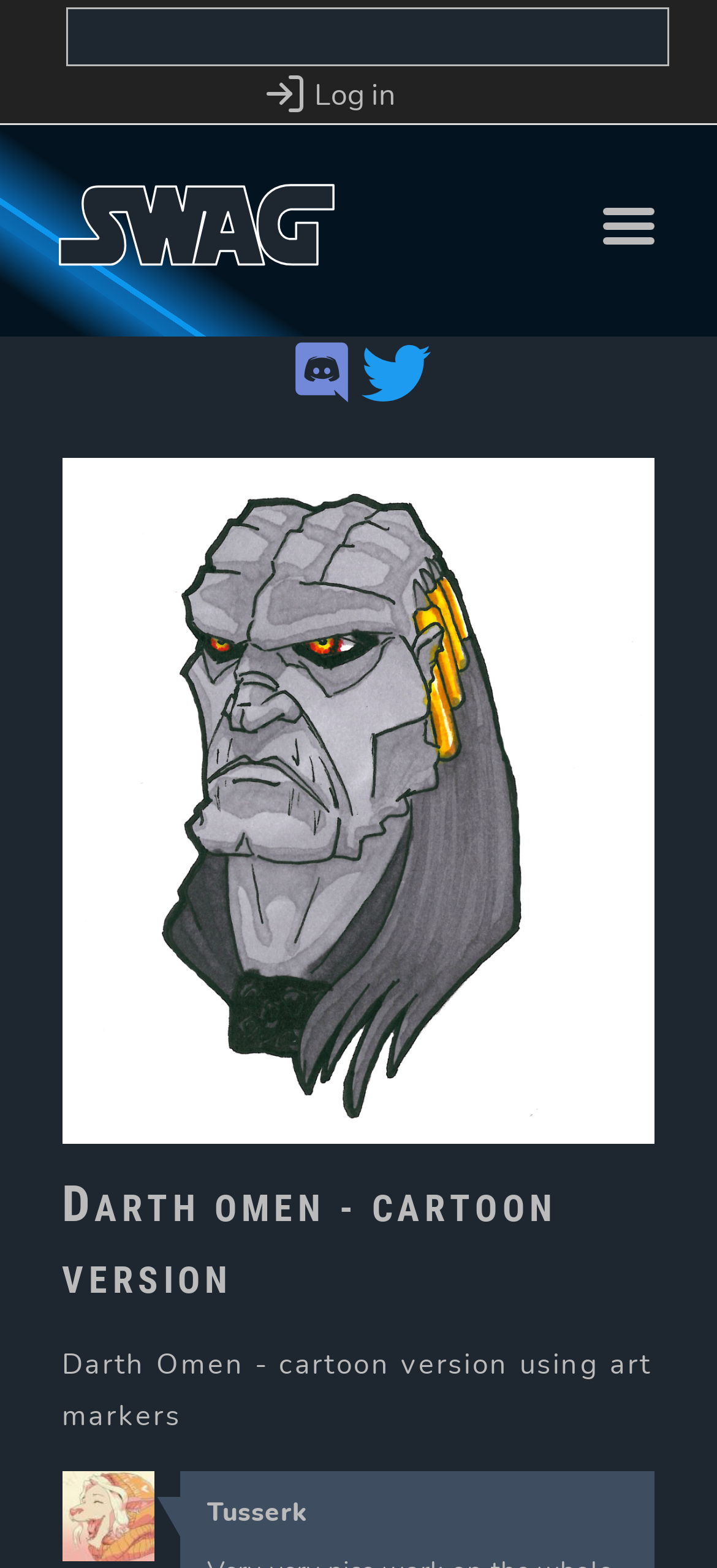Using the given description, provide the bounding box coordinates formatted as (top-left x, top-left y, bottom-right x, bottom-right y), with all values being floating point numbers between 0 and 1. Description: alt="Join SWAG on Discord."

[0.397, 0.214, 0.5, 0.261]